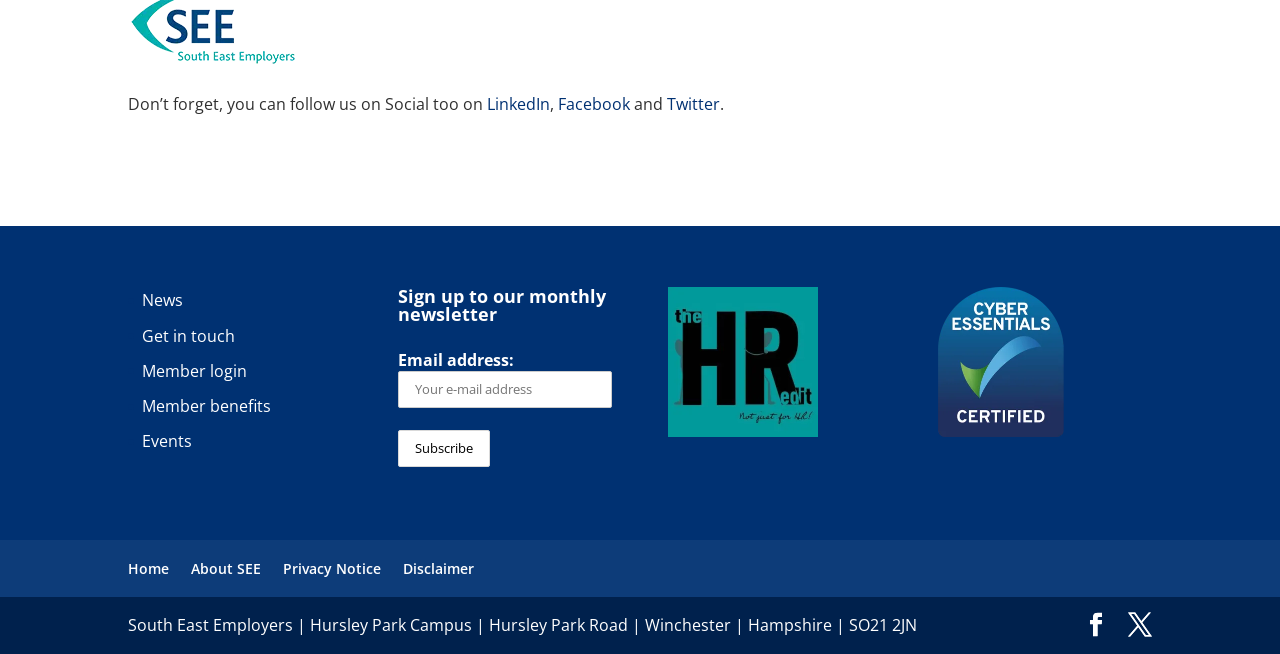Please find and report the bounding box coordinates of the element to click in order to perform the following action: "Check the HR Edit podcast". The coordinates should be expressed as four float numbers between 0 and 1, in the format [left, top, right, bottom].

[0.522, 0.63, 0.639, 0.664]